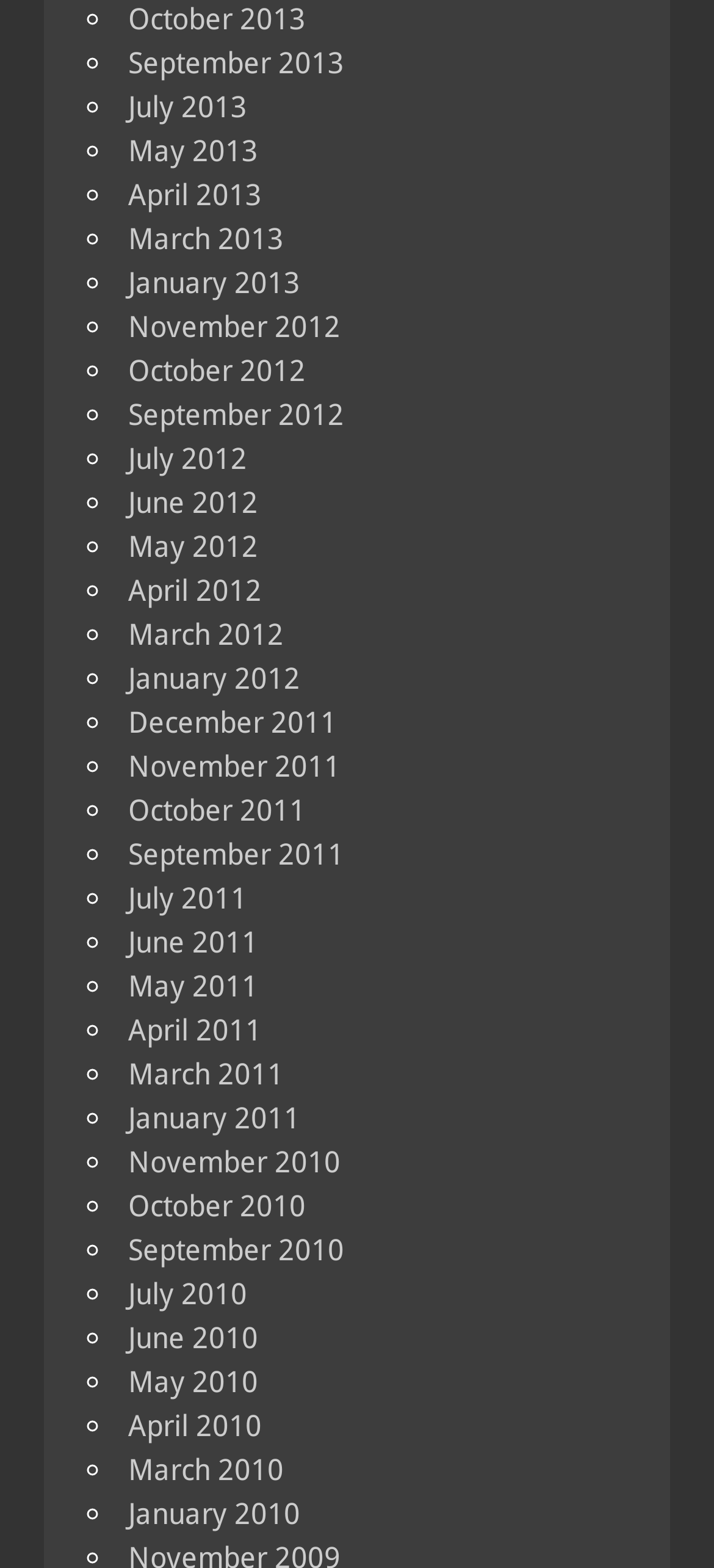Please determine the bounding box coordinates of the section I need to click to accomplish this instruction: "View May 2010".

[0.179, 0.87, 0.362, 0.892]